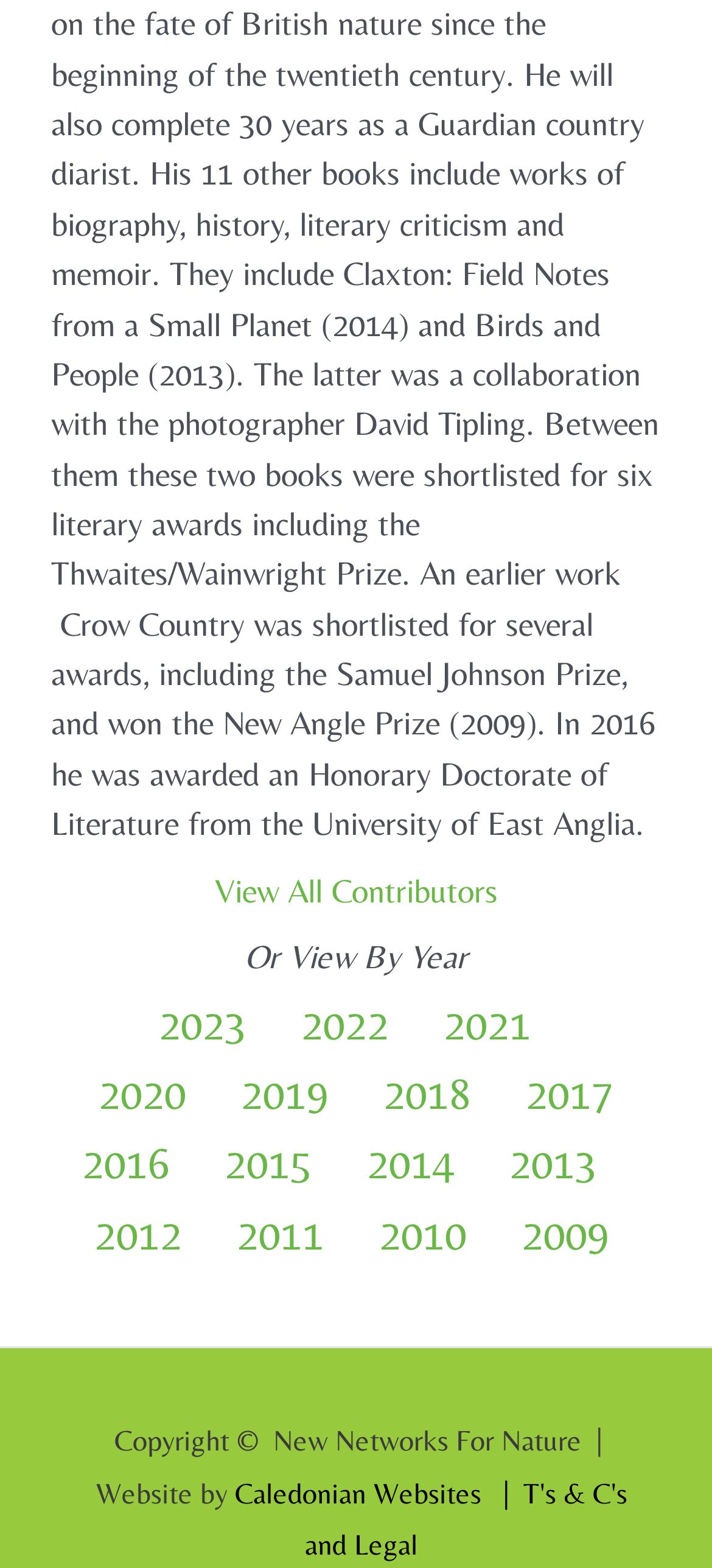Determine the bounding box for the described UI element: "Caledonian Websites".

[0.329, 0.941, 0.676, 0.963]